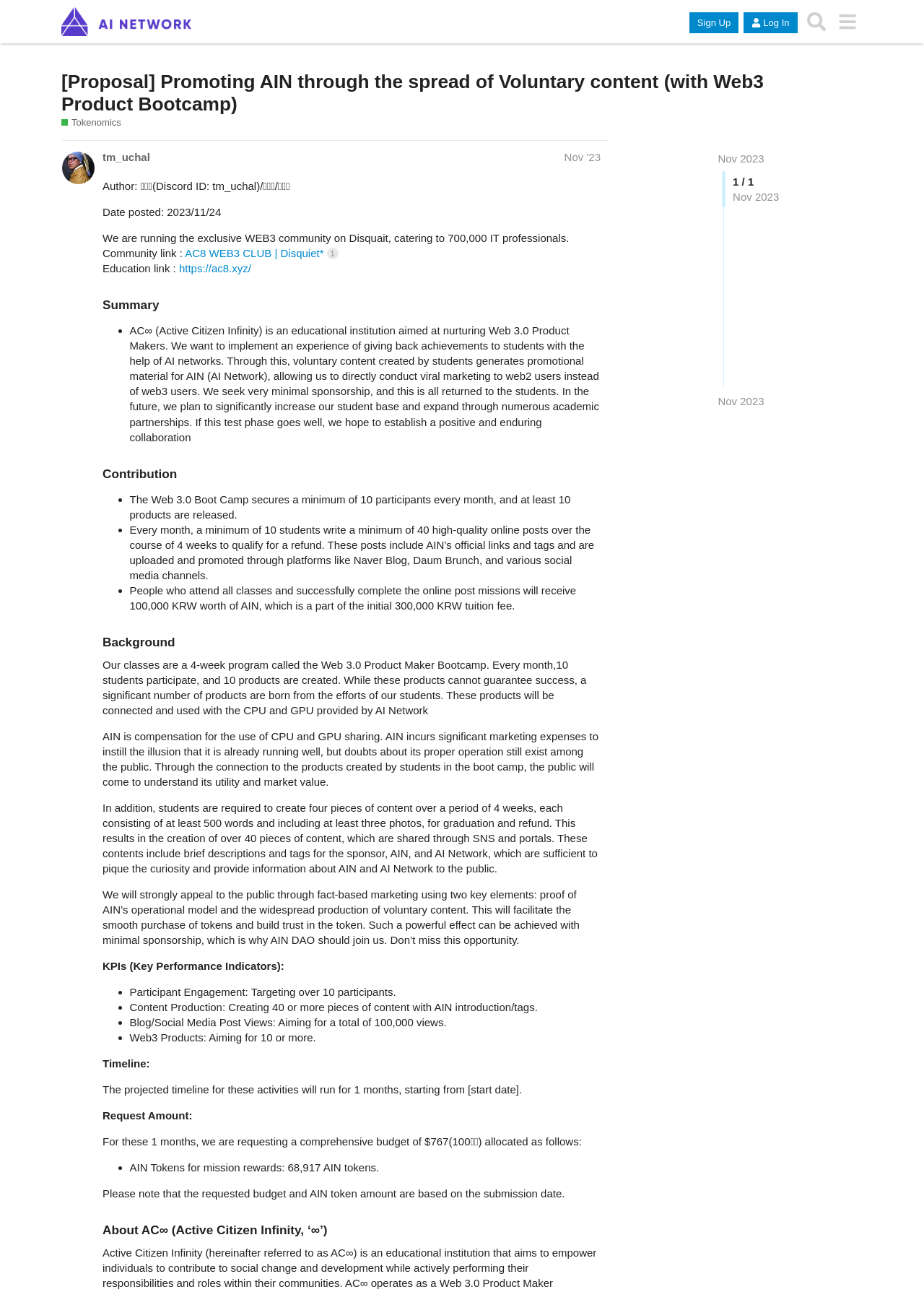Specify the bounding box coordinates of the element's area that should be clicked to execute the given instruction: "Click the 'Sign Up' button". The coordinates should be four float numbers between 0 and 1, i.e., [left, top, right, bottom].

[0.746, 0.01, 0.799, 0.026]